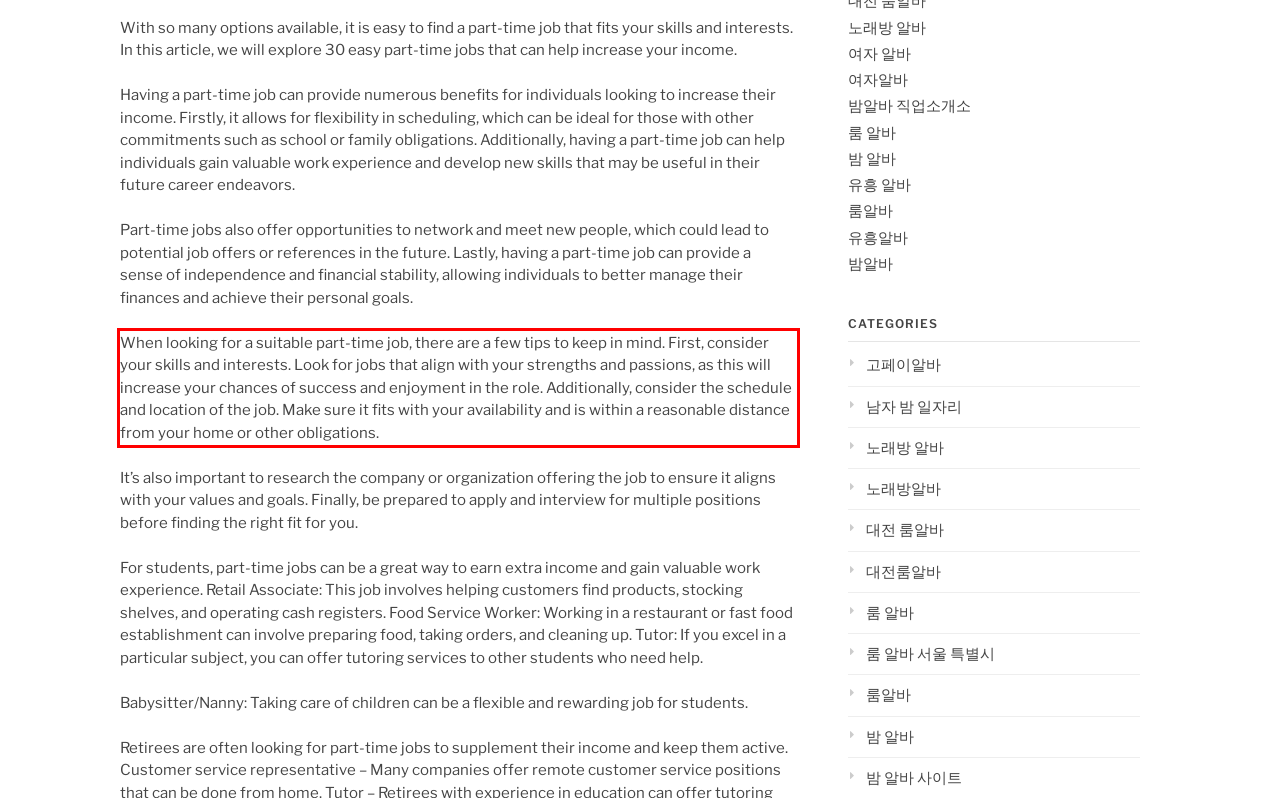You are provided with a screenshot of a webpage that includes a UI element enclosed in a red rectangle. Extract the text content inside this red rectangle.

When looking for a suitable part-time job, there are a few tips to keep in mind. First, consider your skills and interests. Look for jobs that align with your strengths and passions, as this will increase your chances of success and enjoyment in the role. Additionally, consider the schedule and location of the job. Make sure it fits with your availability and is within a reasonable distance from your home or other obligations.